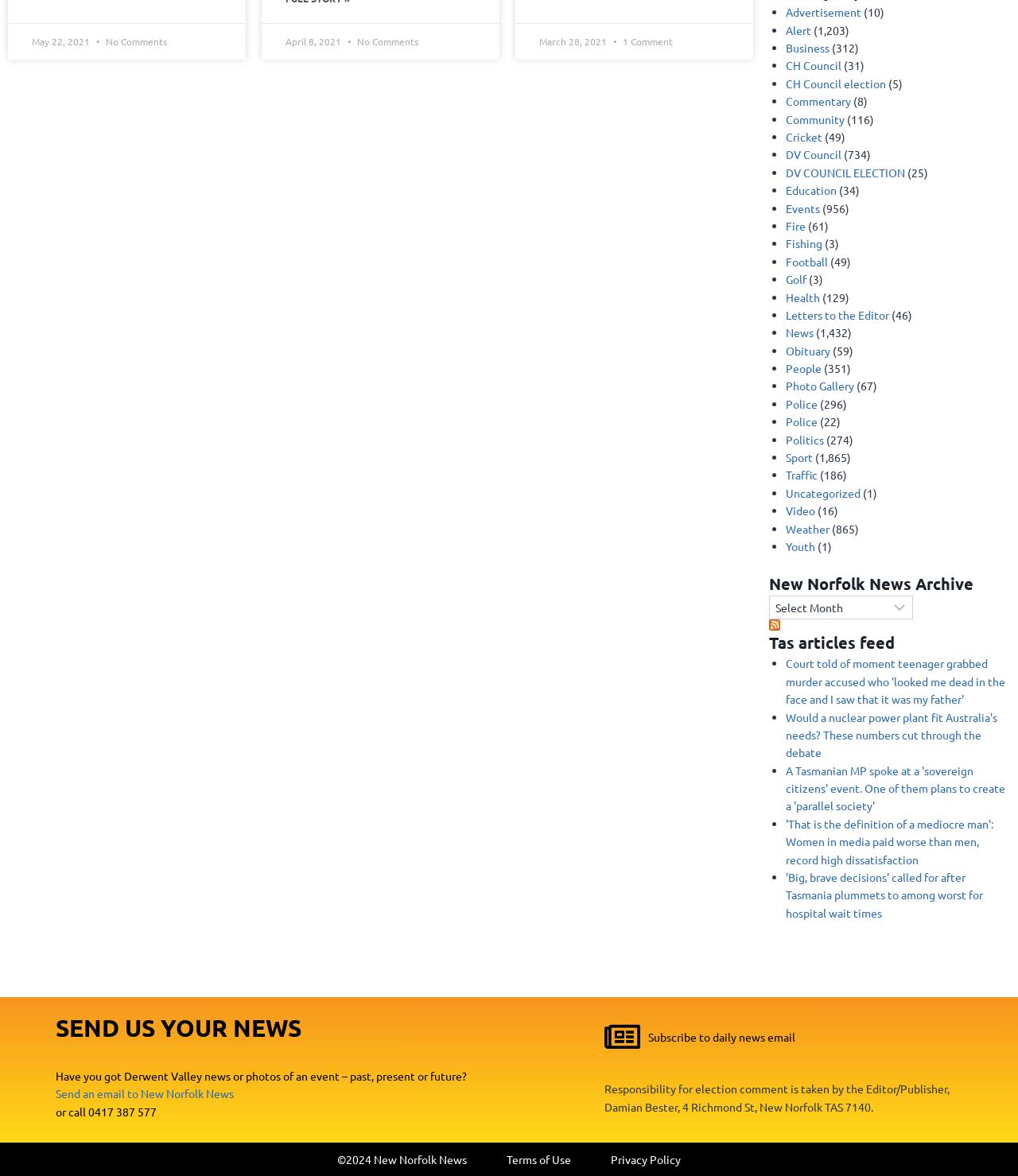Determine the bounding box coordinates for the UI element described. Format the coordinates as (top-left x, top-left y, bottom-right x, bottom-right y) and ensure all values are between 0 and 1. Element description: Subscribe to daily news email

[0.594, 0.868, 0.937, 0.895]